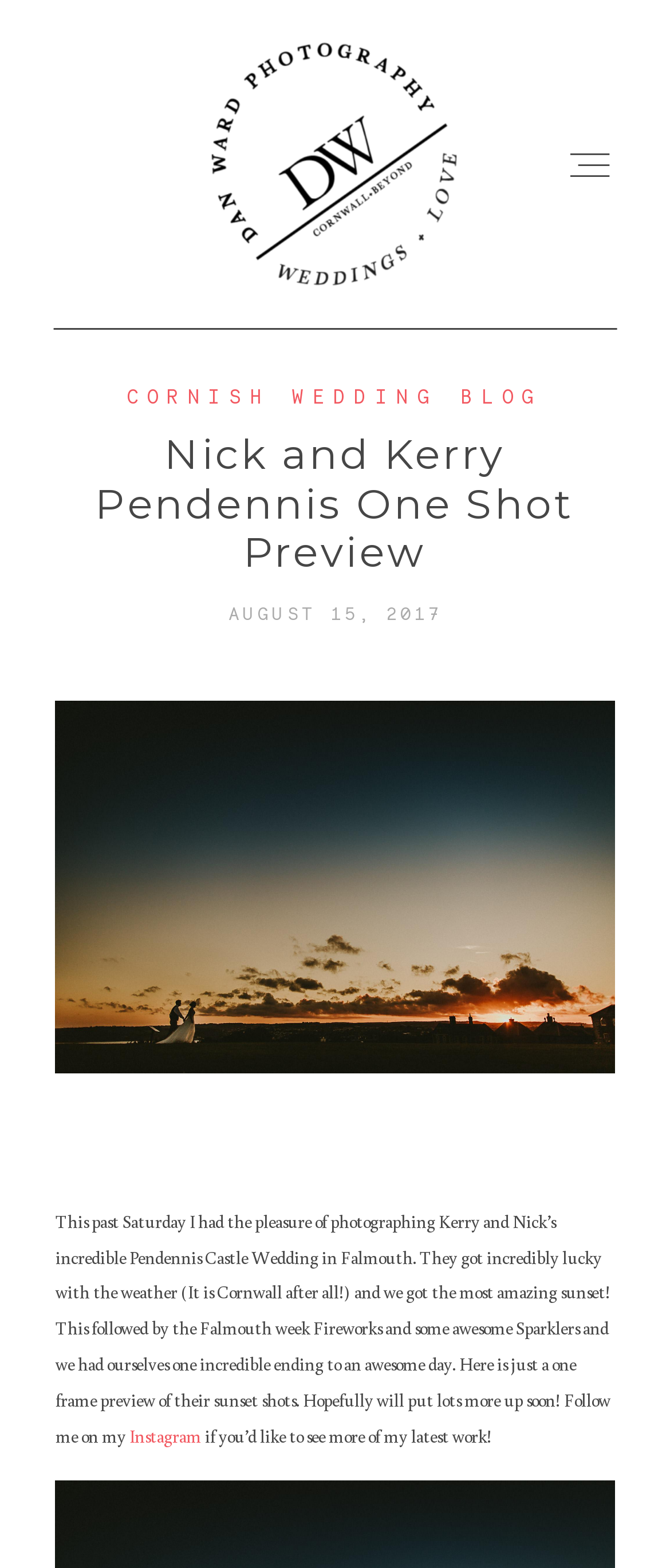Determine the bounding box coordinates in the format (top-left x, top-left y, bottom-right x, bottom-right y). Ensure all values are floating point numbers between 0 and 1. Identify the bounding box of the UI element described by: Cornish Wedding Blog

[0.189, 0.246, 0.811, 0.261]